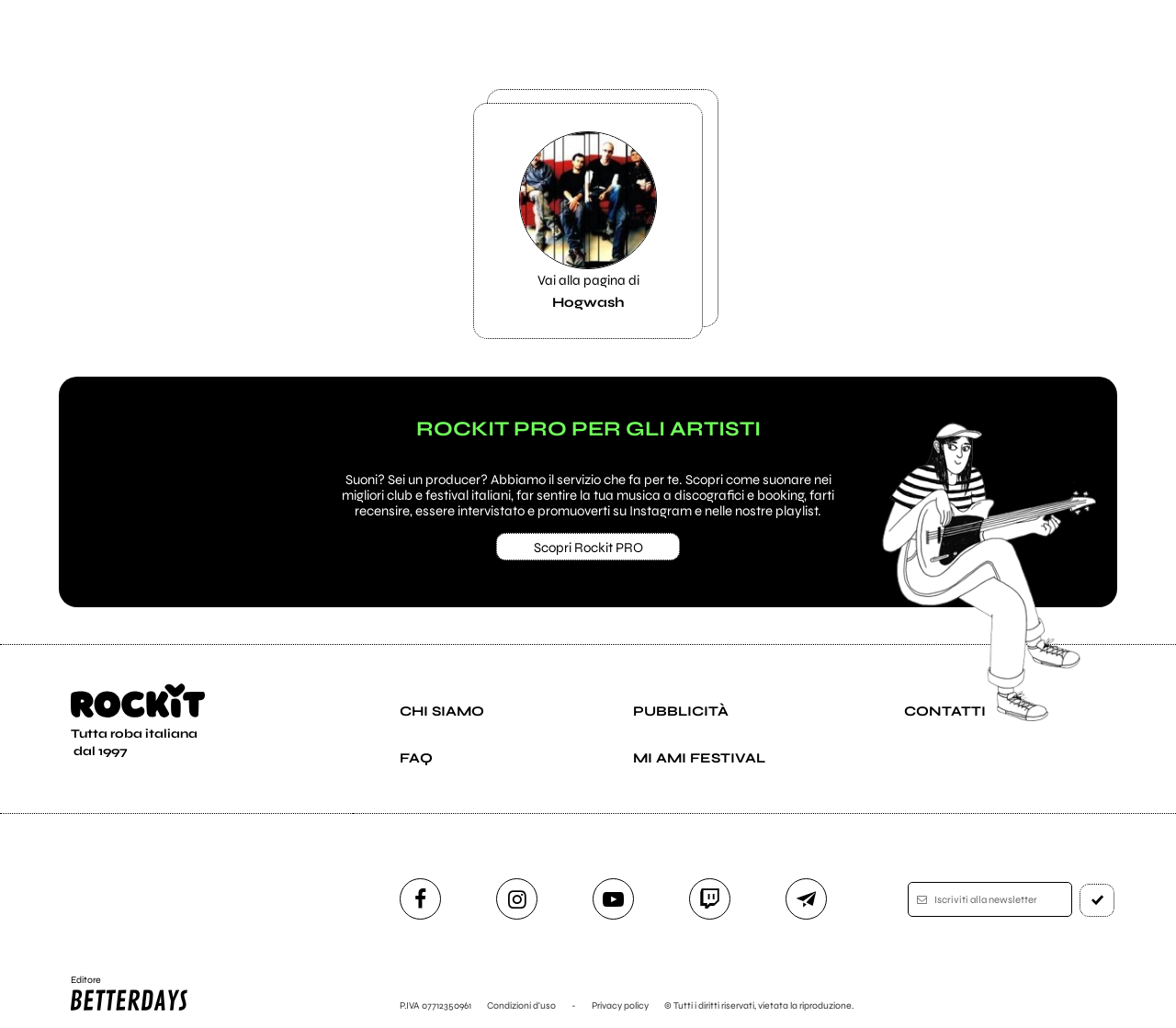Locate the bounding box coordinates of the area that needs to be clicked to fulfill the following instruction: "Subscribe to the newsletter". The coordinates should be in the format of four float numbers between 0 and 1, namely [left, top, right, bottom].

[0.772, 0.858, 0.912, 0.892]